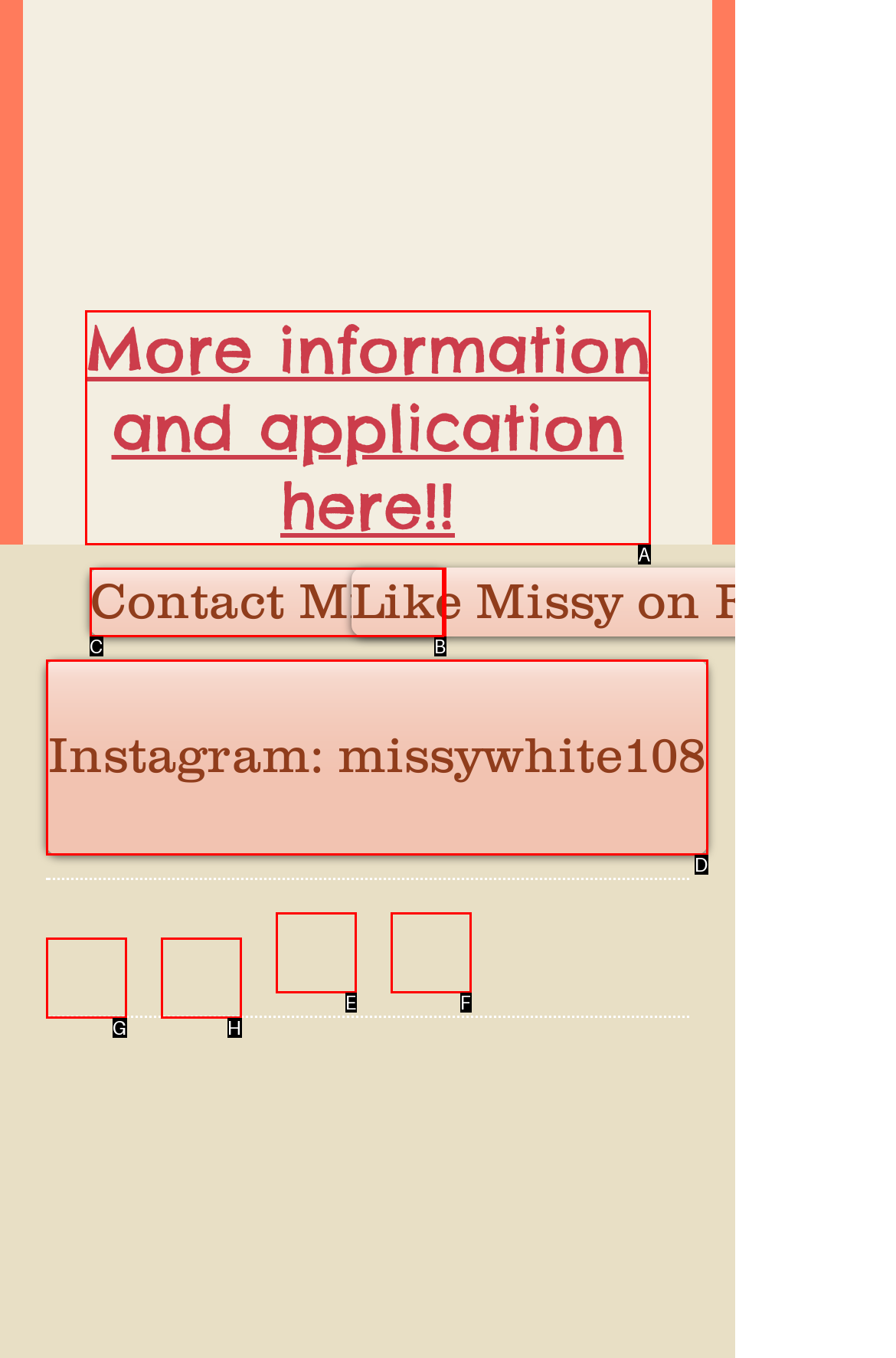Identify the appropriate choice to fulfill this task: View YouTube channel
Respond with the letter corresponding to the correct option.

F